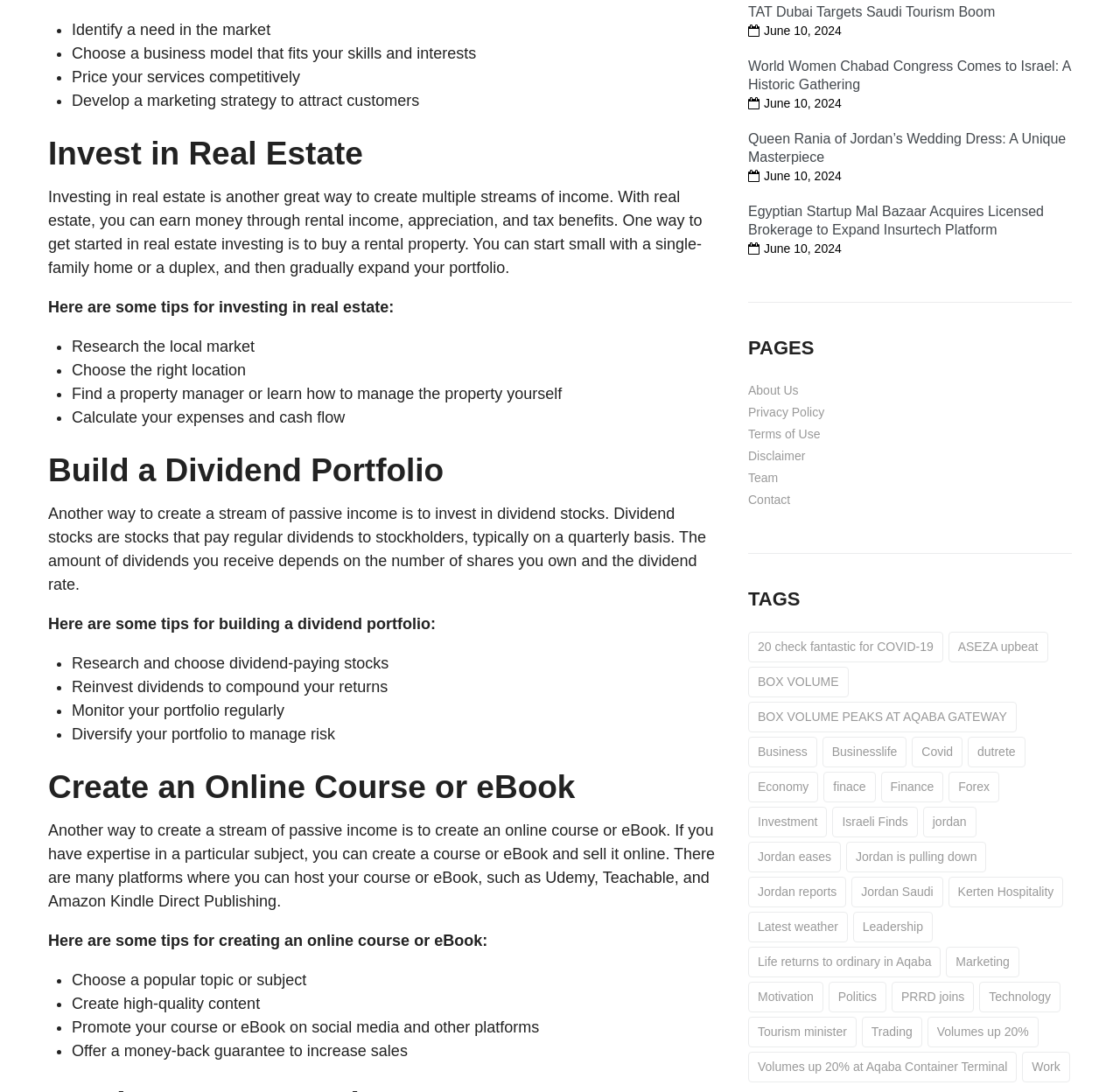For the following element description, predict the bounding box coordinates in the format (top-left x, top-left y, bottom-right x, bottom-right y). All values should be floating point numbers between 0 and 1. Description: Work

[0.913, 0.963, 0.955, 0.991]